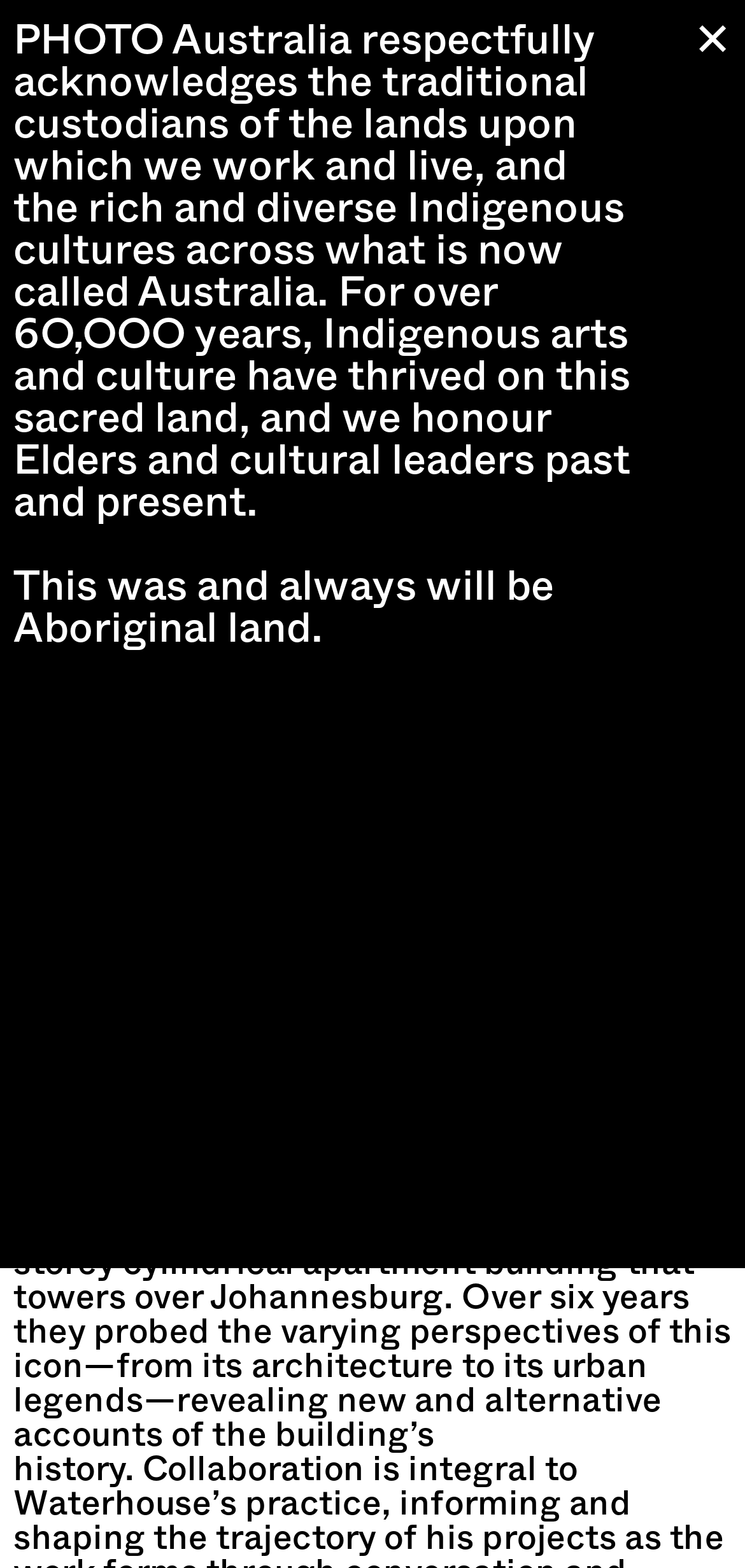Locate and extract the headline of this webpage.

Patrick Waterhouse (UK)